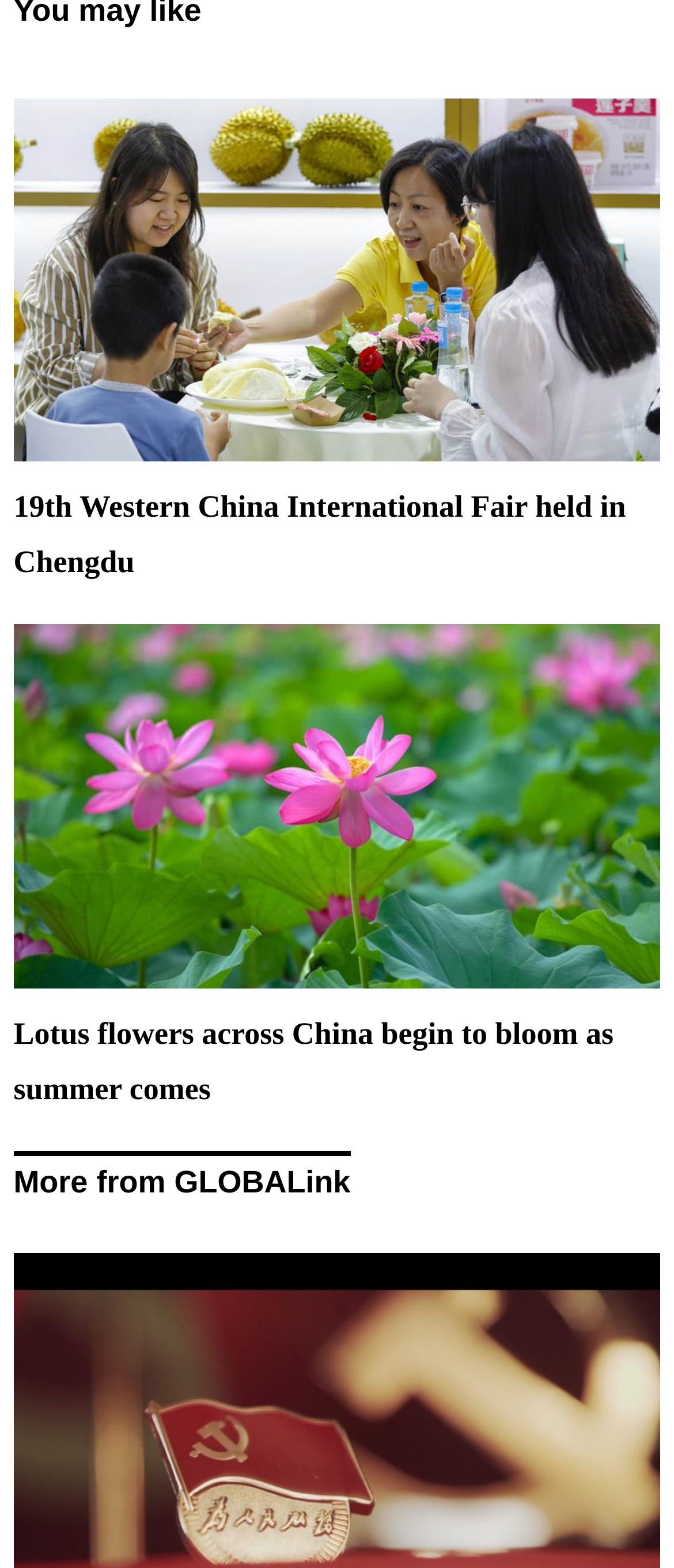Provide a one-word or short-phrase response to the question:
What is the season mentioned in the second article?

Summer